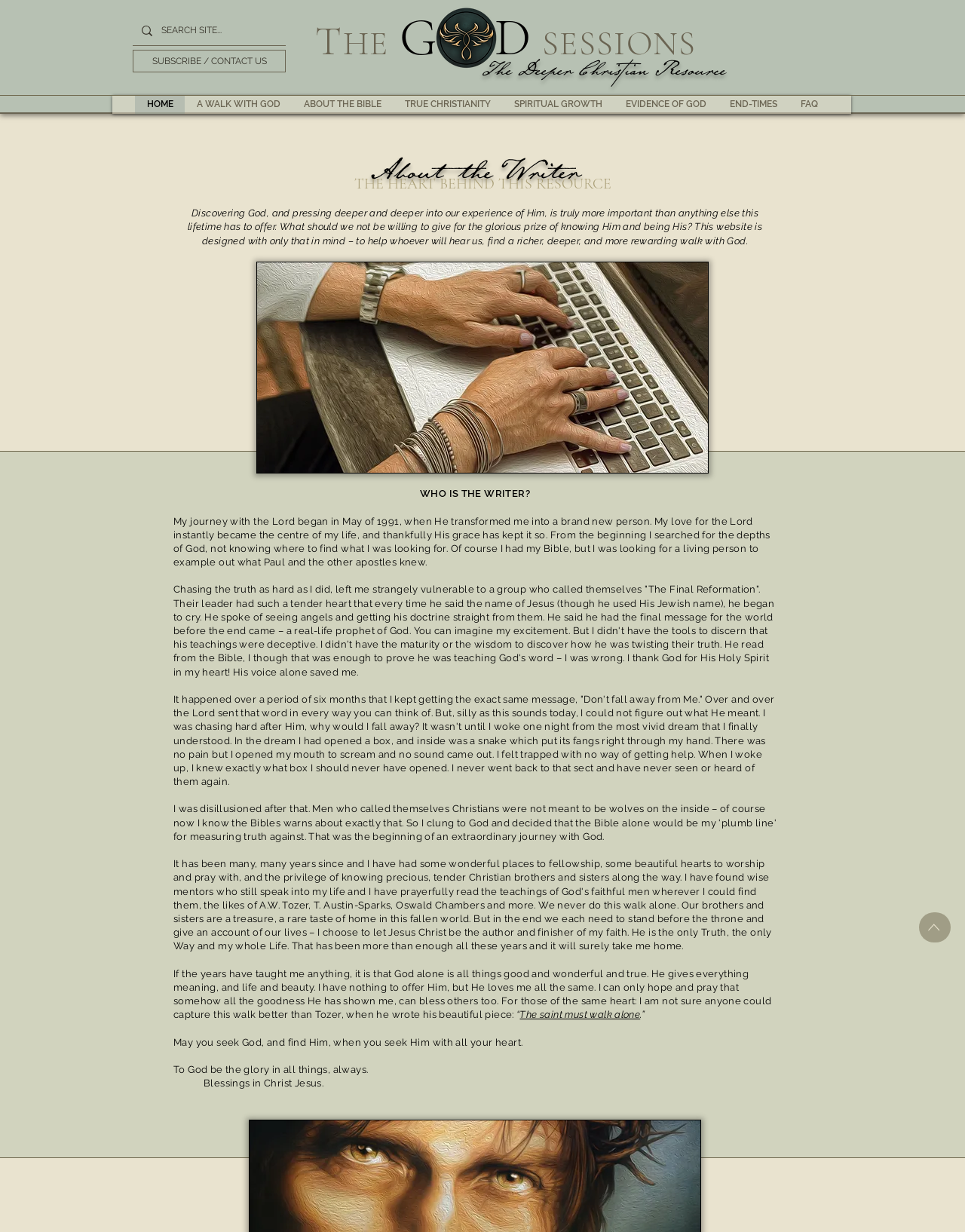Please determine the bounding box coordinates of the section I need to click to accomplish this instruction: "Go to the home page".

[0.139, 0.077, 0.191, 0.092]